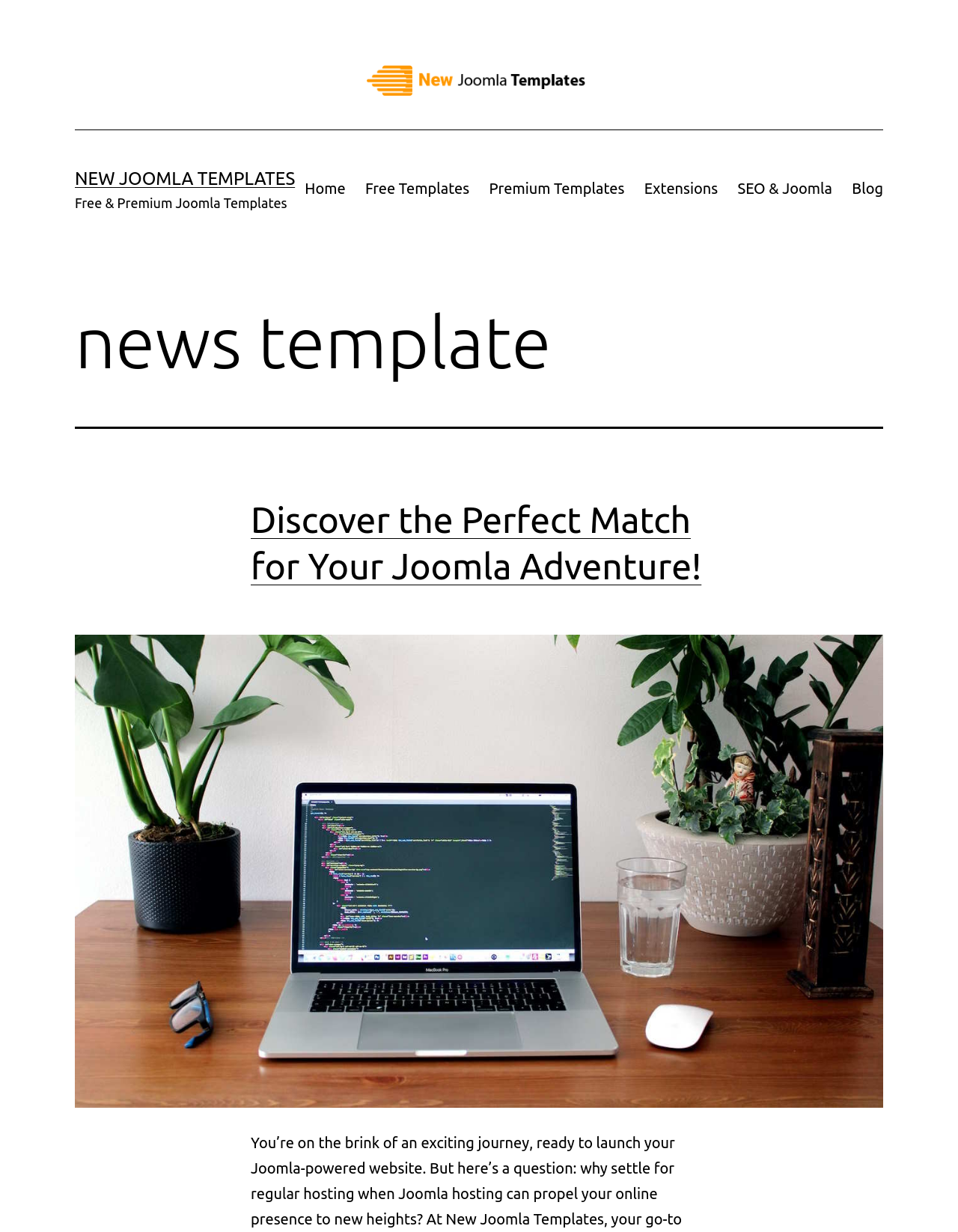Provide your answer in one word or a succinct phrase for the question: 
What is the text above the figure?

Discover the Perfect Match